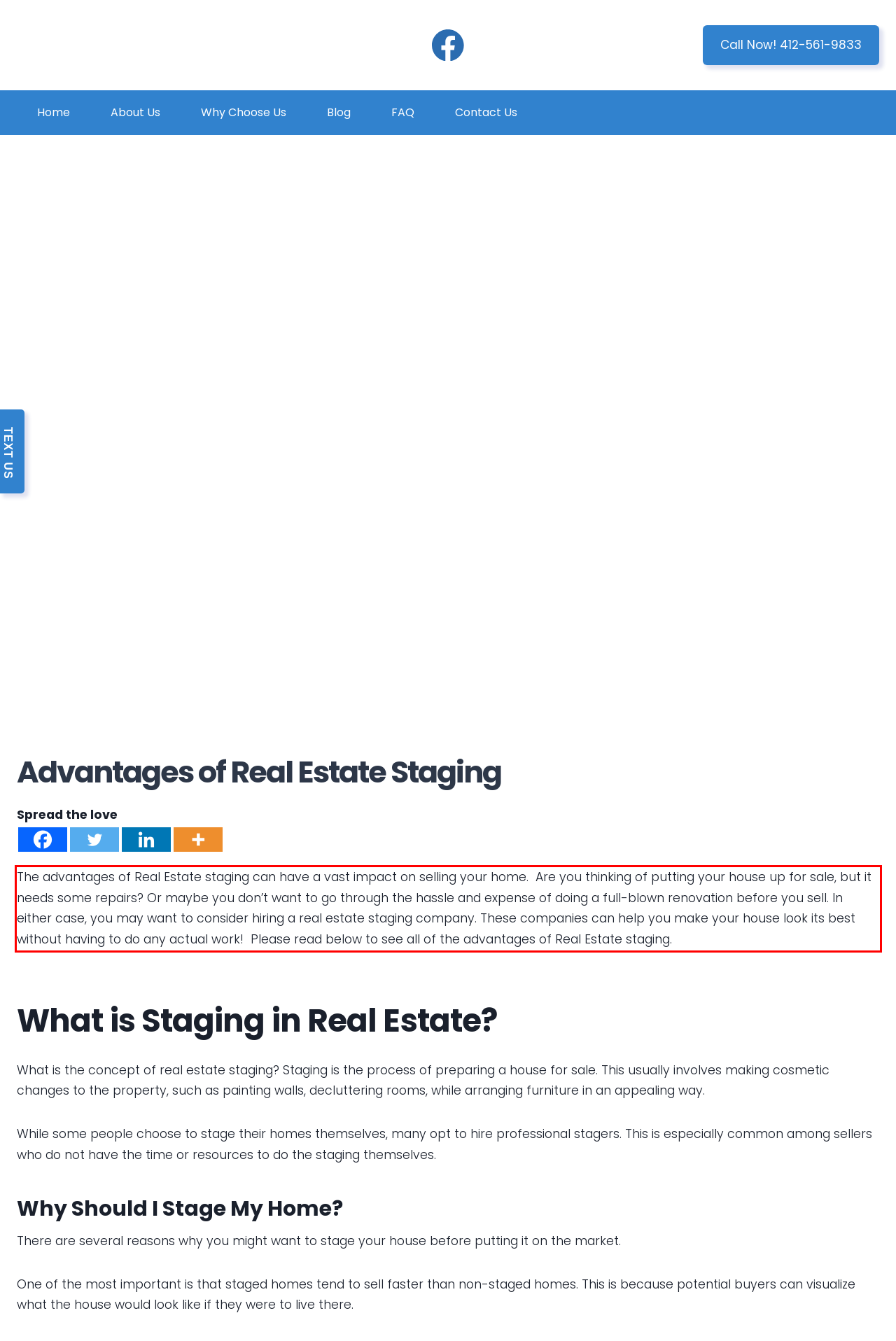With the given screenshot of a webpage, locate the red rectangle bounding box and extract the text content using OCR.

The advantages of Real Estate staging can have a vast impact on selling your home. Are you thinking of putting your house up for sale, but it needs some repairs? Or maybe you don’t want to go through the hassle and expense of doing a full-blown renovation before you sell. In either case, you may want to consider hiring a real estate staging company. These companies can help you make your house look its best without having to do any actual work! Please read below to see all of the advantages of Real Estate staging.